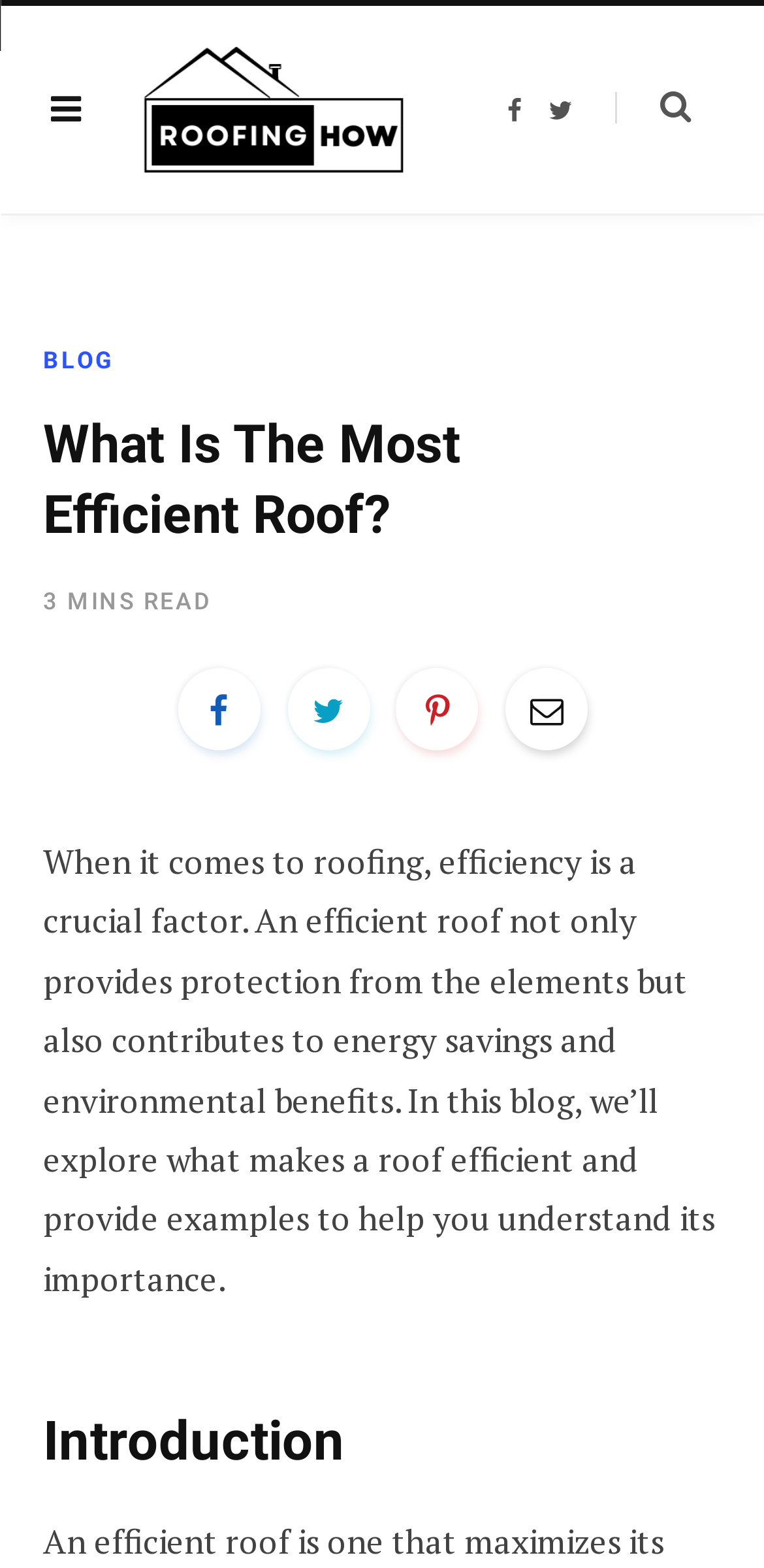How many social media links are present? Observe the screenshot and provide a one-word or short phrase answer.

4